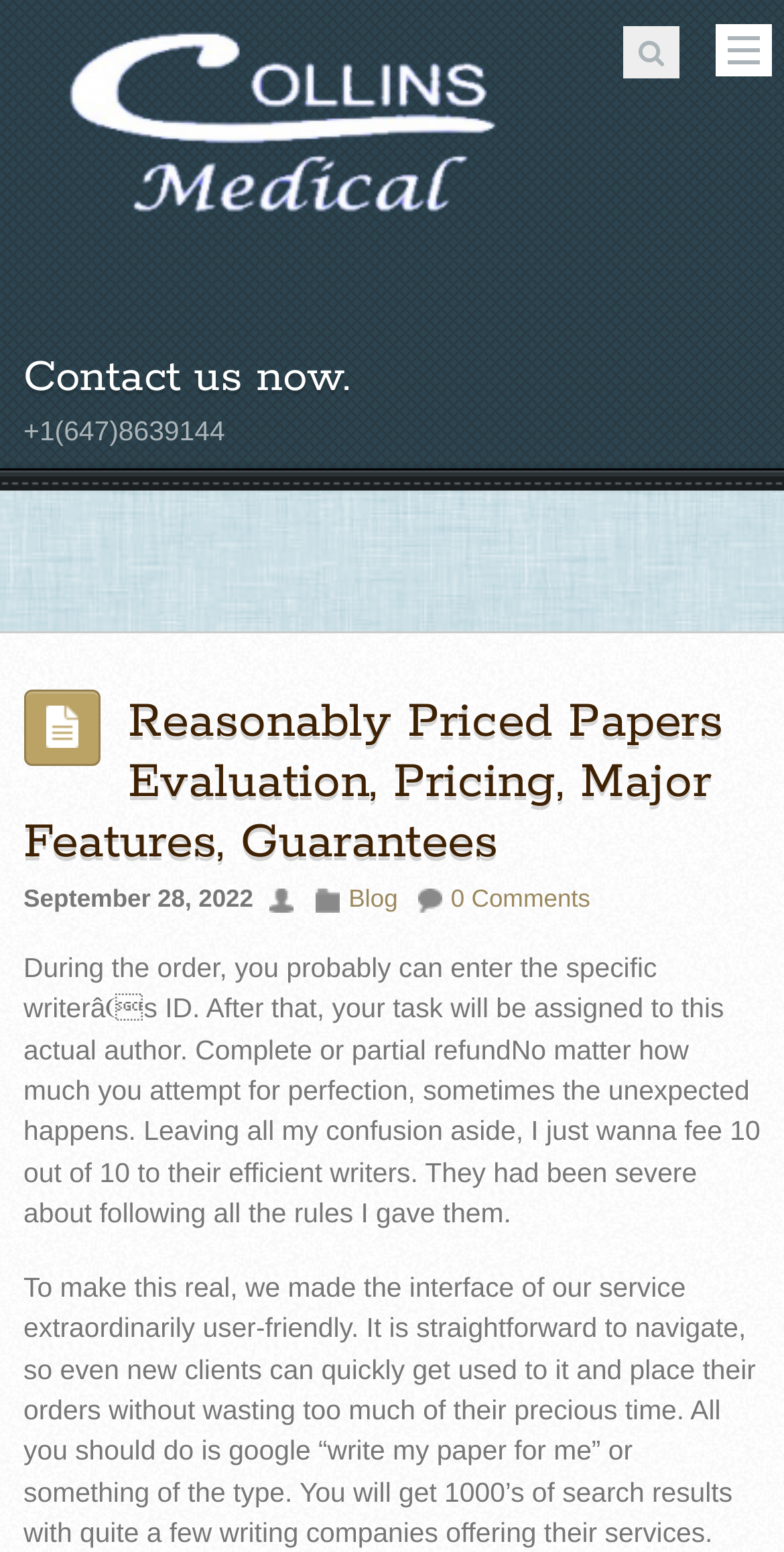Illustrate the webpage's structure and main components comprehensively.

The webpage is about Collins Medical, a service that offers reasonably priced papers evaluation, pricing, major features, and guarantees. At the top left of the page, there is a link to Collins Medical, accompanied by an image with the same name. Below this, there is a heading that reads "Contact us now" with a phone number "+1(647)8639144" displayed next to it.

Further down, there is a main heading that summarizes the services offered, "Reasonably Priced Papers Evaluation, Pricing, Major Features, Guarantees". This heading is a link, and below it, there is a timestamp showing the date "September 28, 2022". To the right of the timestamp, there are two links, "Blog" and "0 Comments".

The main content of the page consists of two paragraphs of text. The first paragraph discusses the ability to request a specific writer for an order and the refund policy. The second paragraph explains the user-friendly interface of the service, making it easy for clients to navigate and place orders quickly.